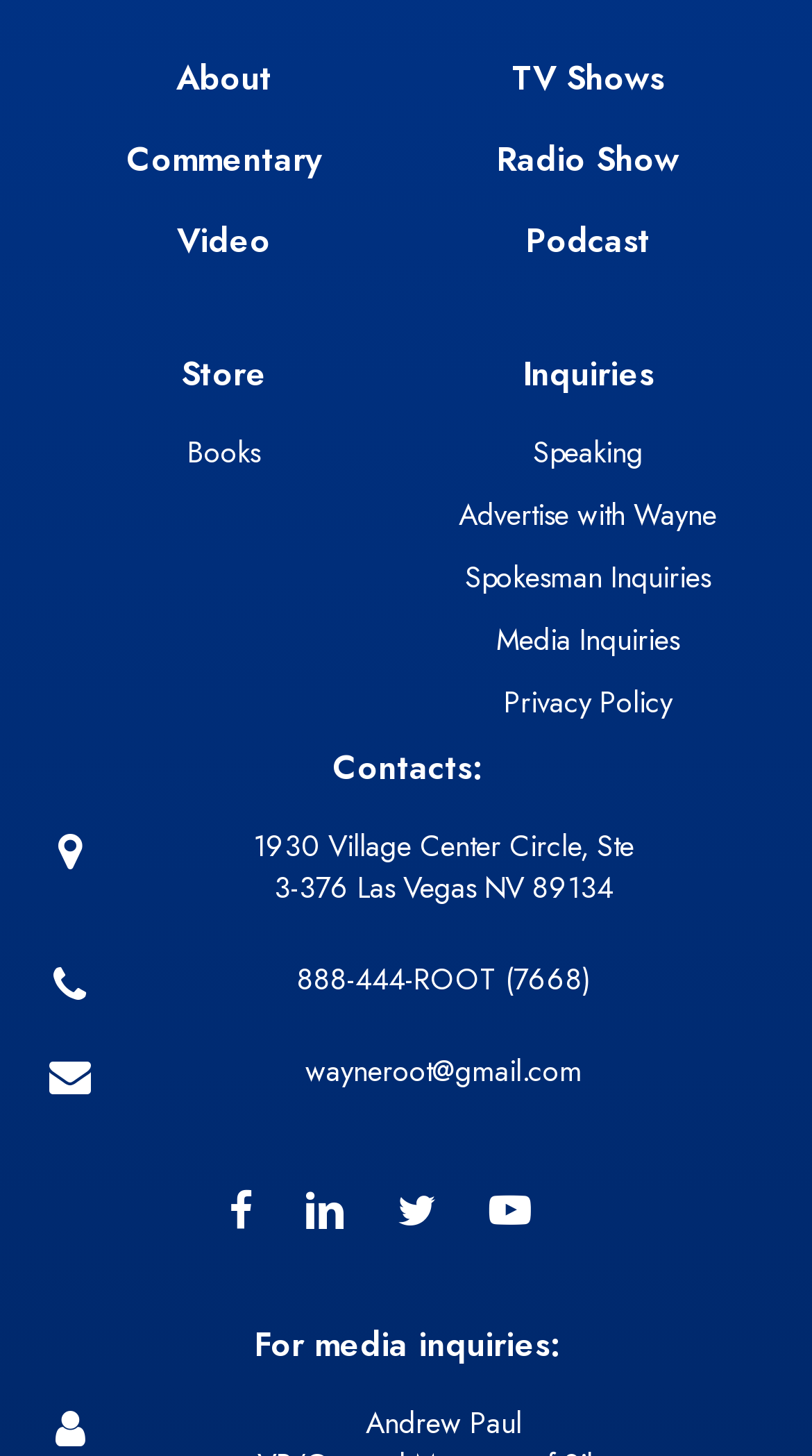What is the email address to contact Wayne Root?
From the image, respond using a single word or phrase.

wayneroot@gmail.com